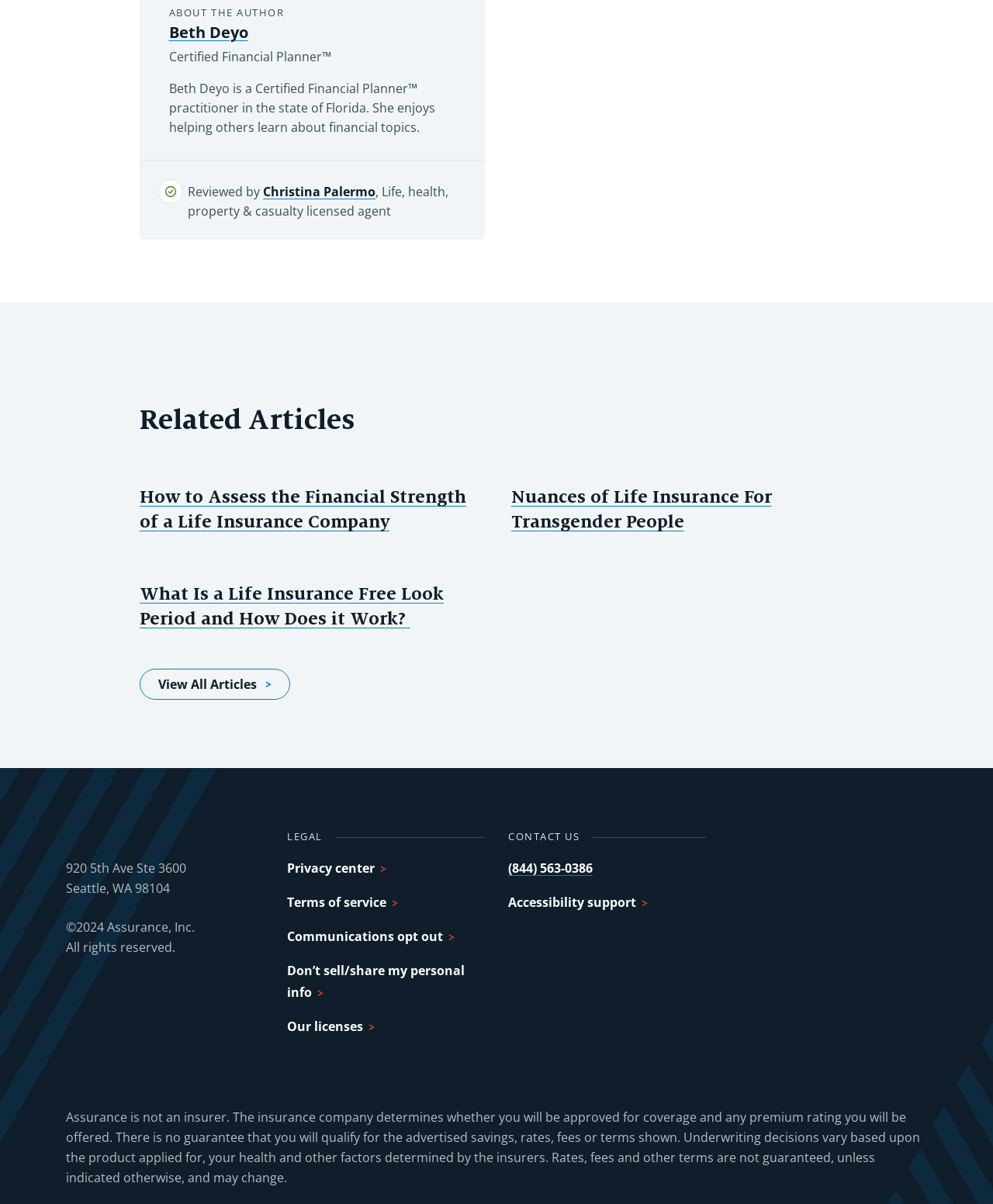Observe the image and answer the following question in detail: Where is the office of Assurance, Inc. located?

The address of Assurance, Inc. is mentioned at the bottom of the page as '920 5th Ave Ste 3600, Seattle, WA 98104'. This indicates that the office of Assurance, Inc. is located in Seattle, WA 98104.